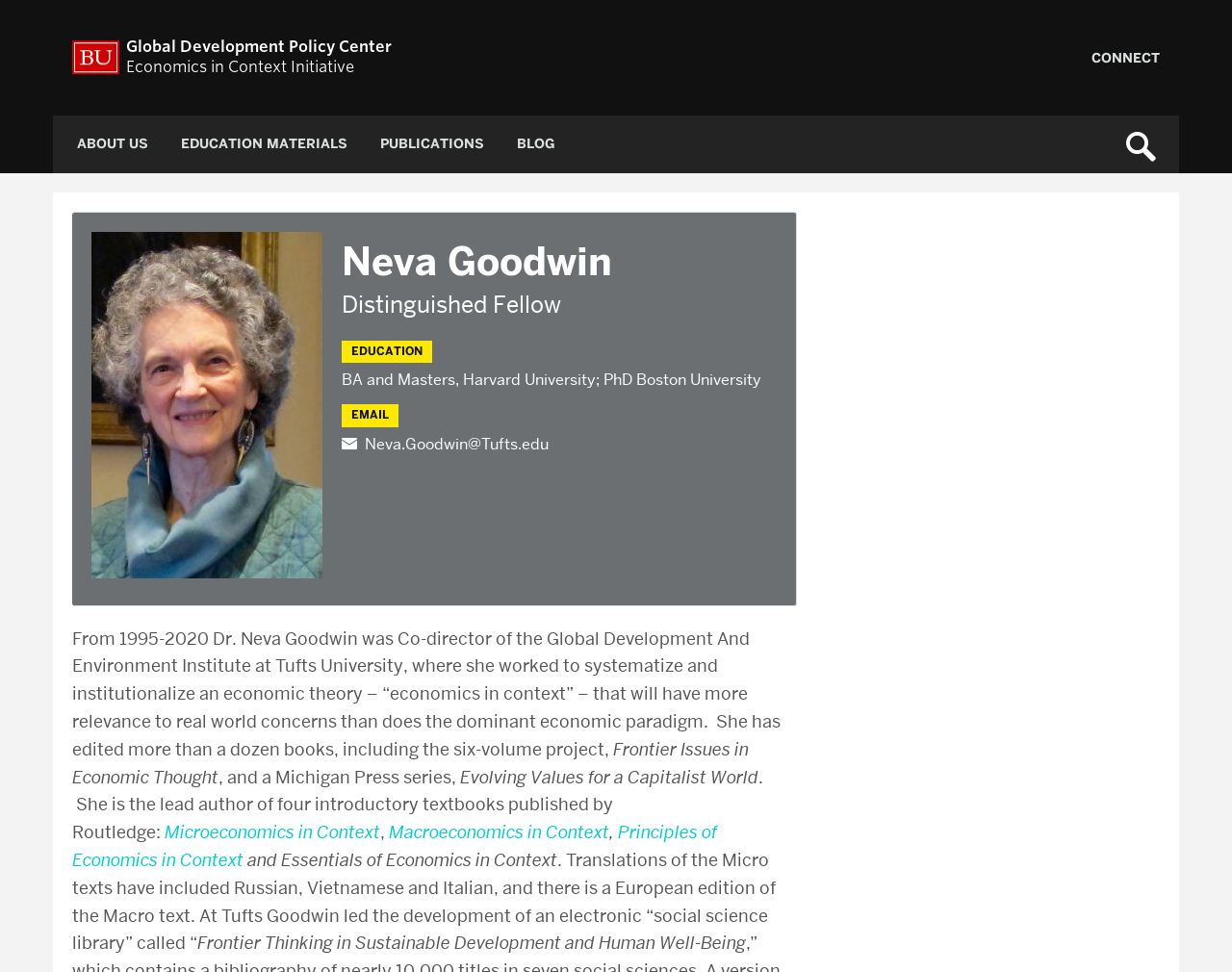Provide the bounding box coordinates of the HTML element this sentence describes: "About Us".

[0.051, 0.119, 0.132, 0.178]